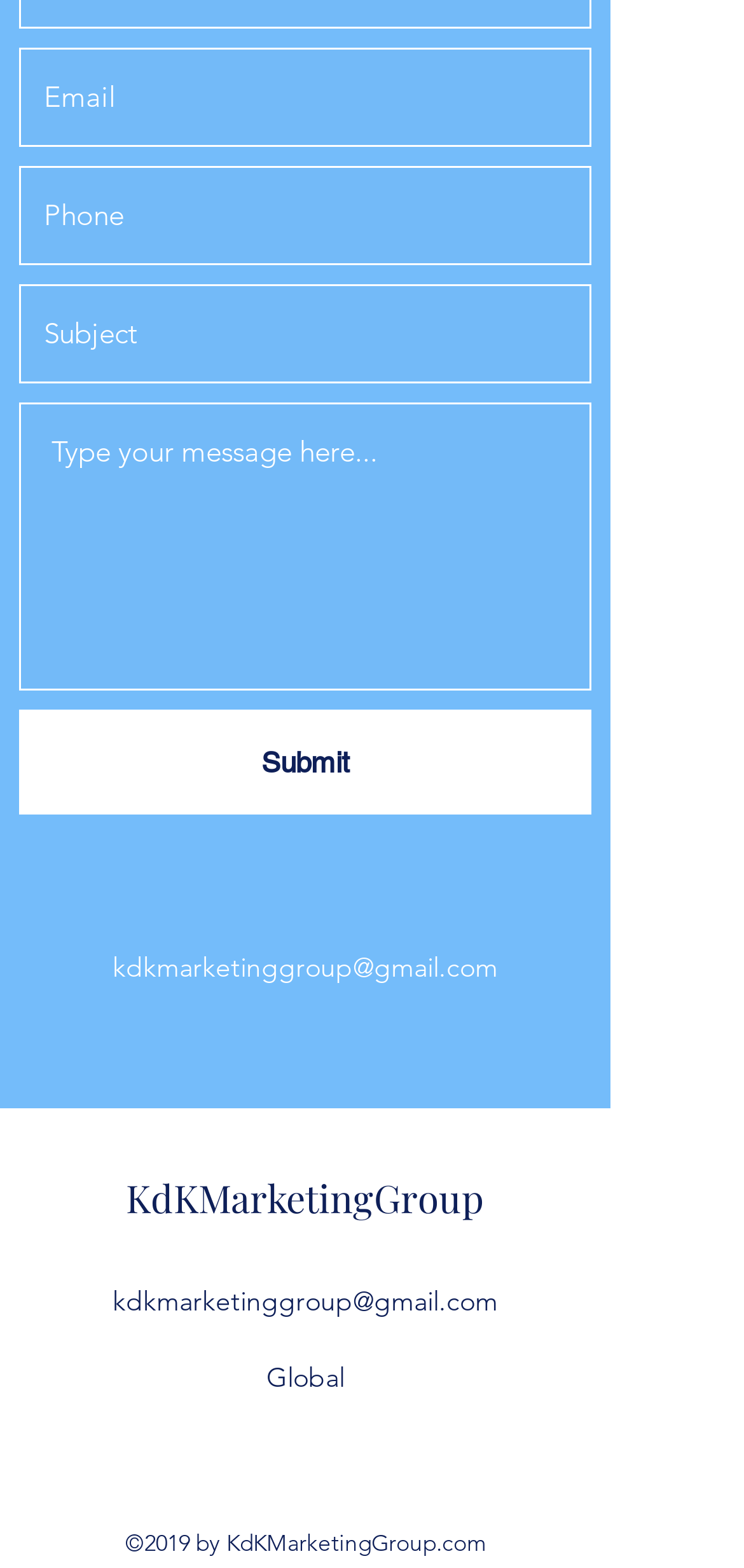Can you find the bounding box coordinates for the element that needs to be clicked to execute this instruction: "Follow on Facebook"? The coordinates should be given as four float numbers between 0 and 1, i.e., [left, top, right, bottom].

[0.308, 0.92, 0.359, 0.945]